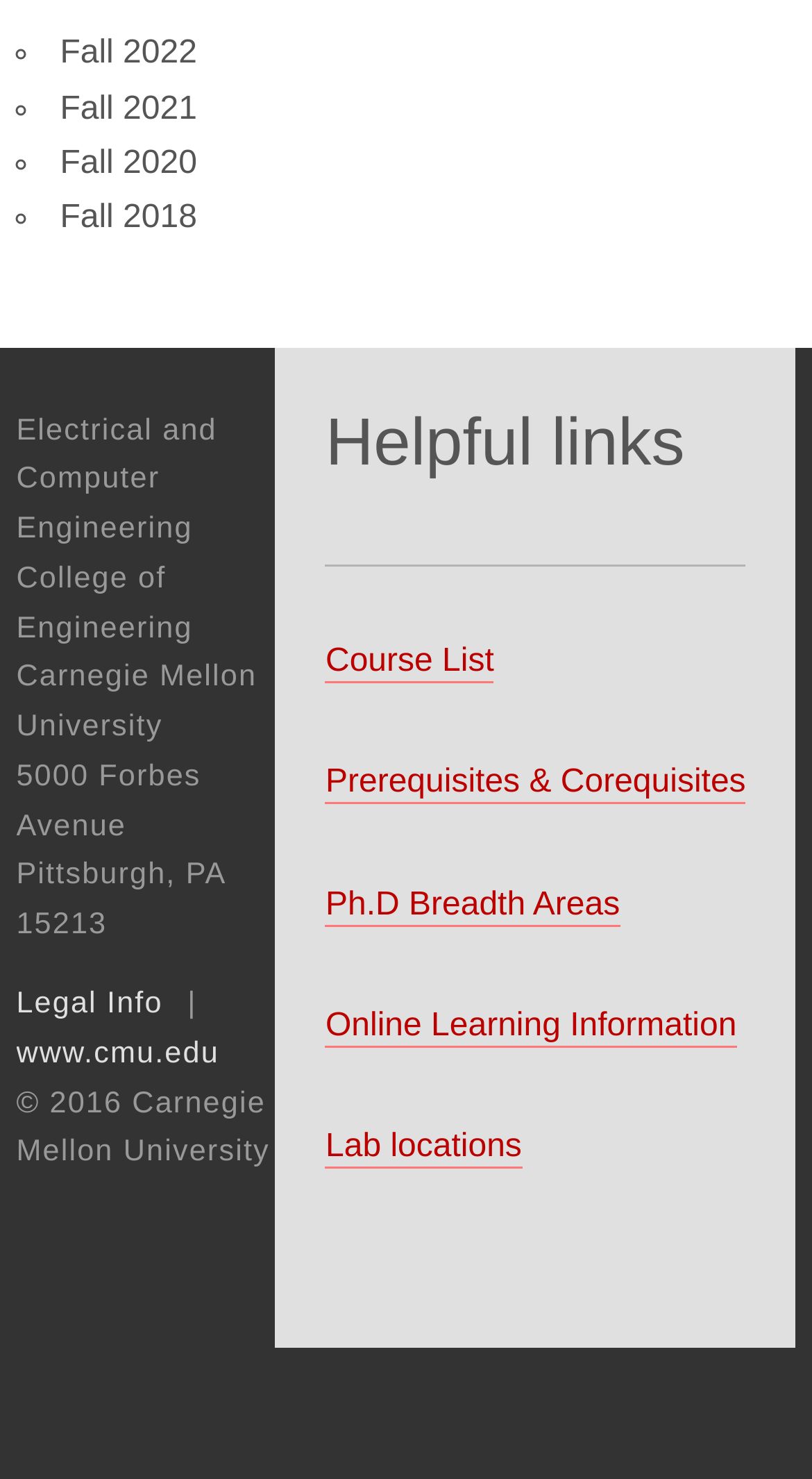What is the name of the college? Analyze the screenshot and reply with just one word or a short phrase.

College of Engineering